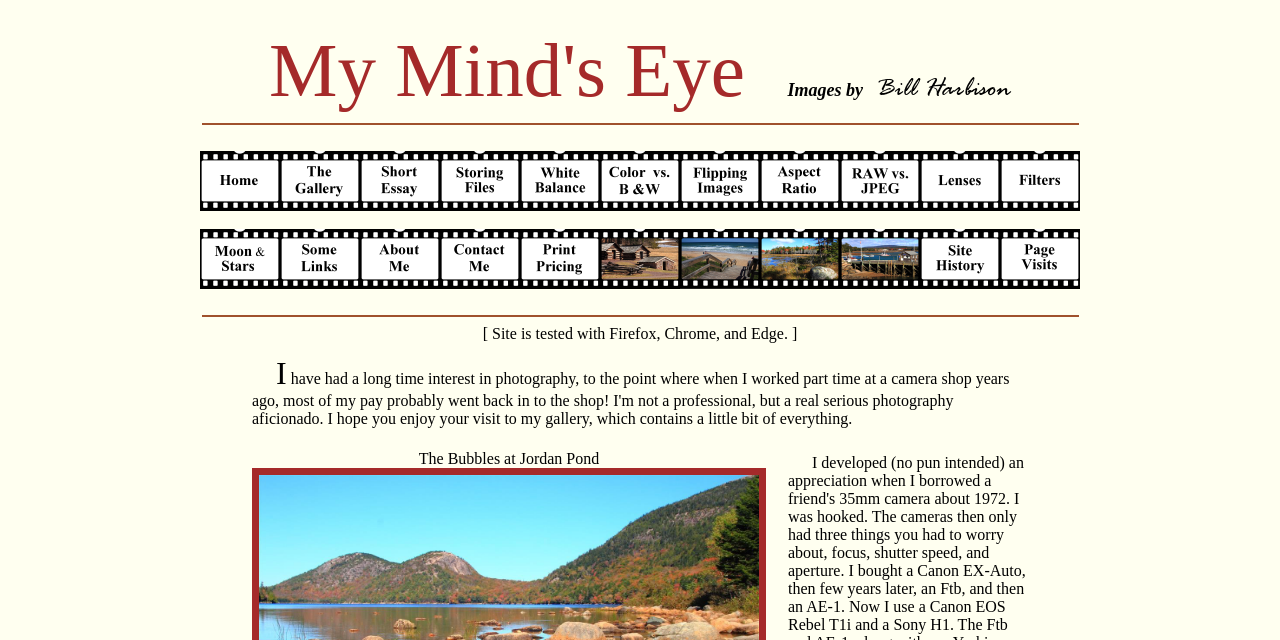Answer the question with a brief word or phrase:
What browsers has the site been tested with?

Firefox, Chrome, and Edge